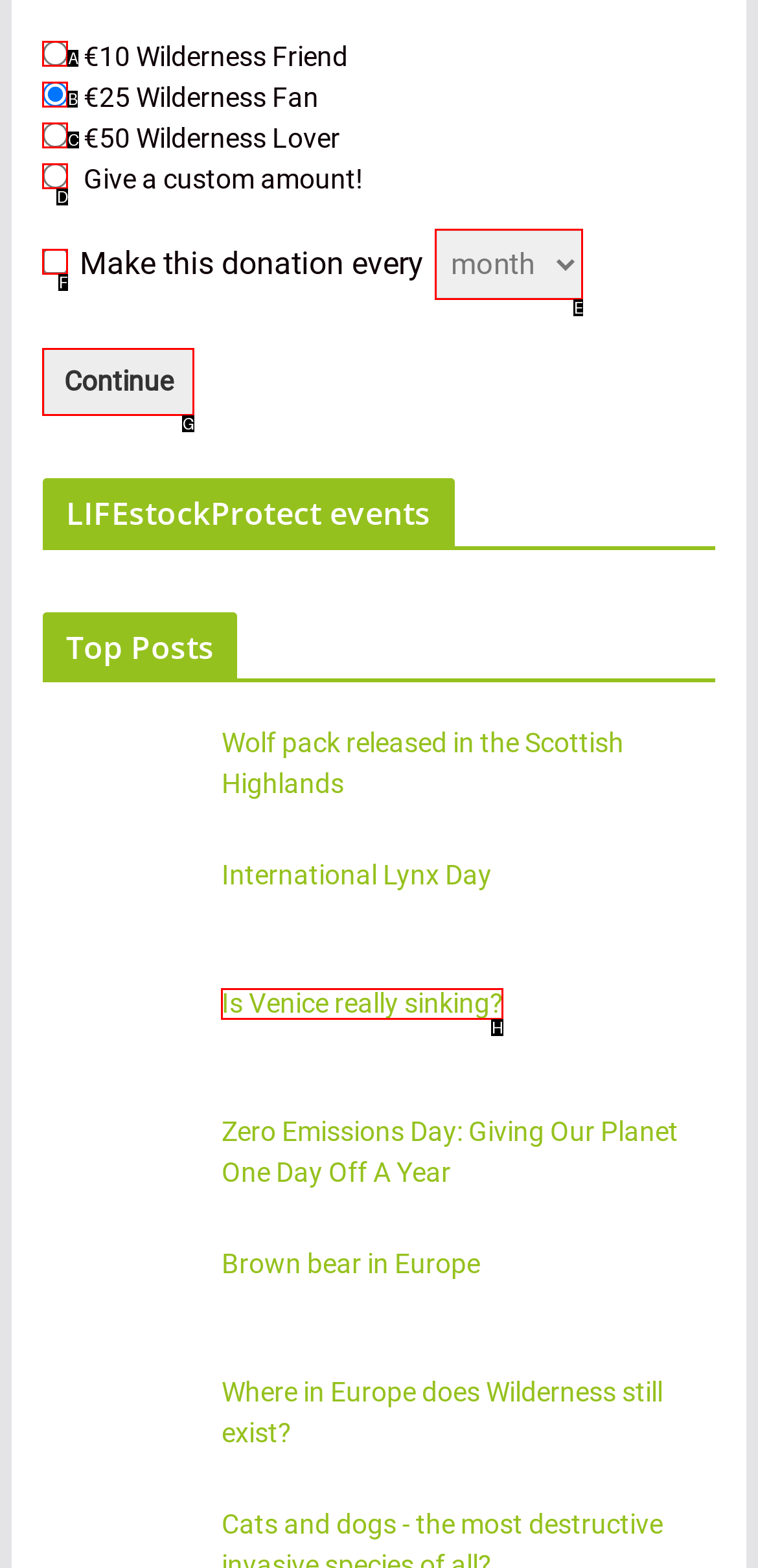For the instruction: Choose a donation amount from the dropdown, which HTML element should be clicked?
Respond with the letter of the appropriate option from the choices given.

E